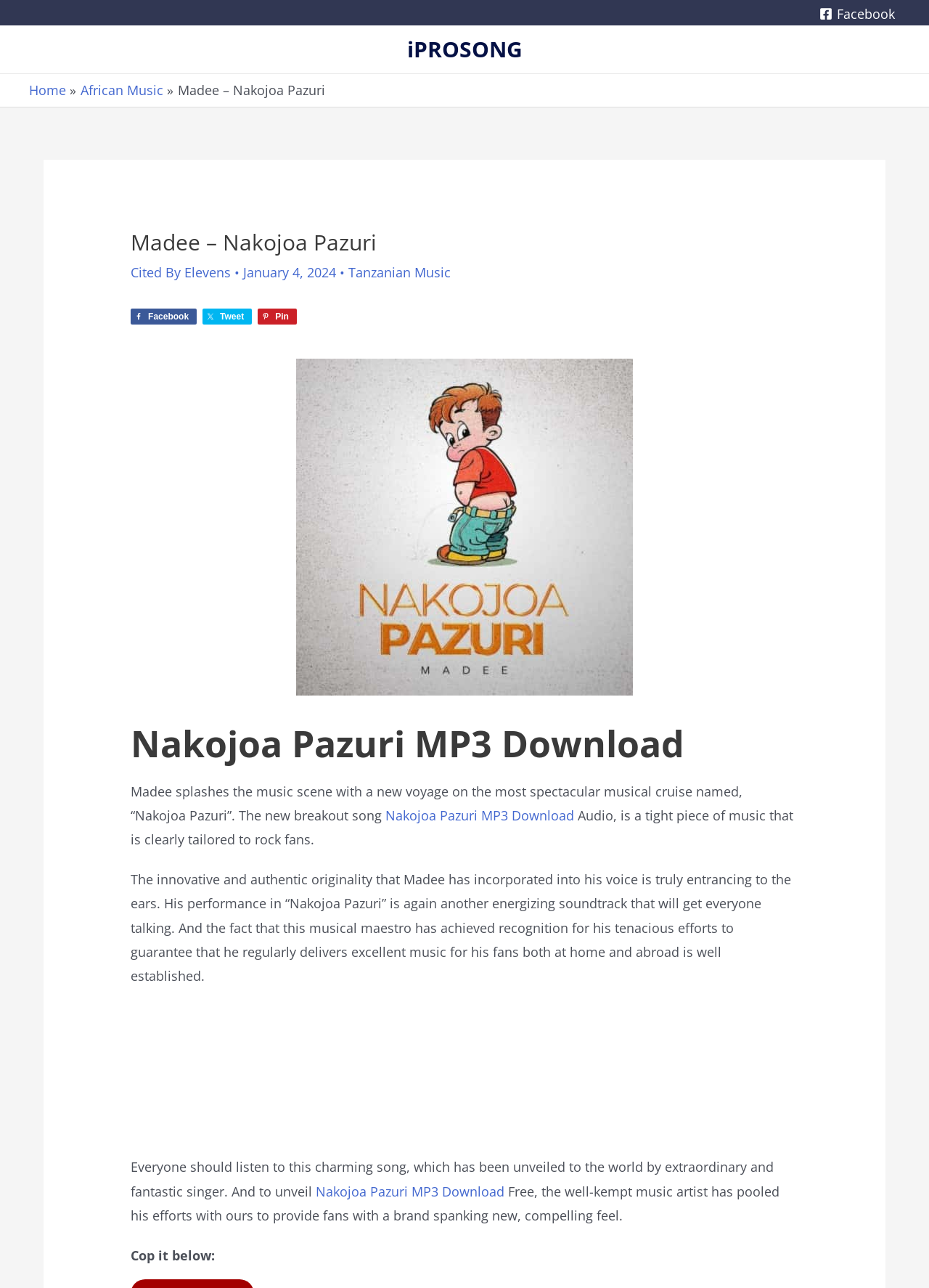What is the name of the song?
Provide a short answer using one word or a brief phrase based on the image.

Nakojoa Pazuri